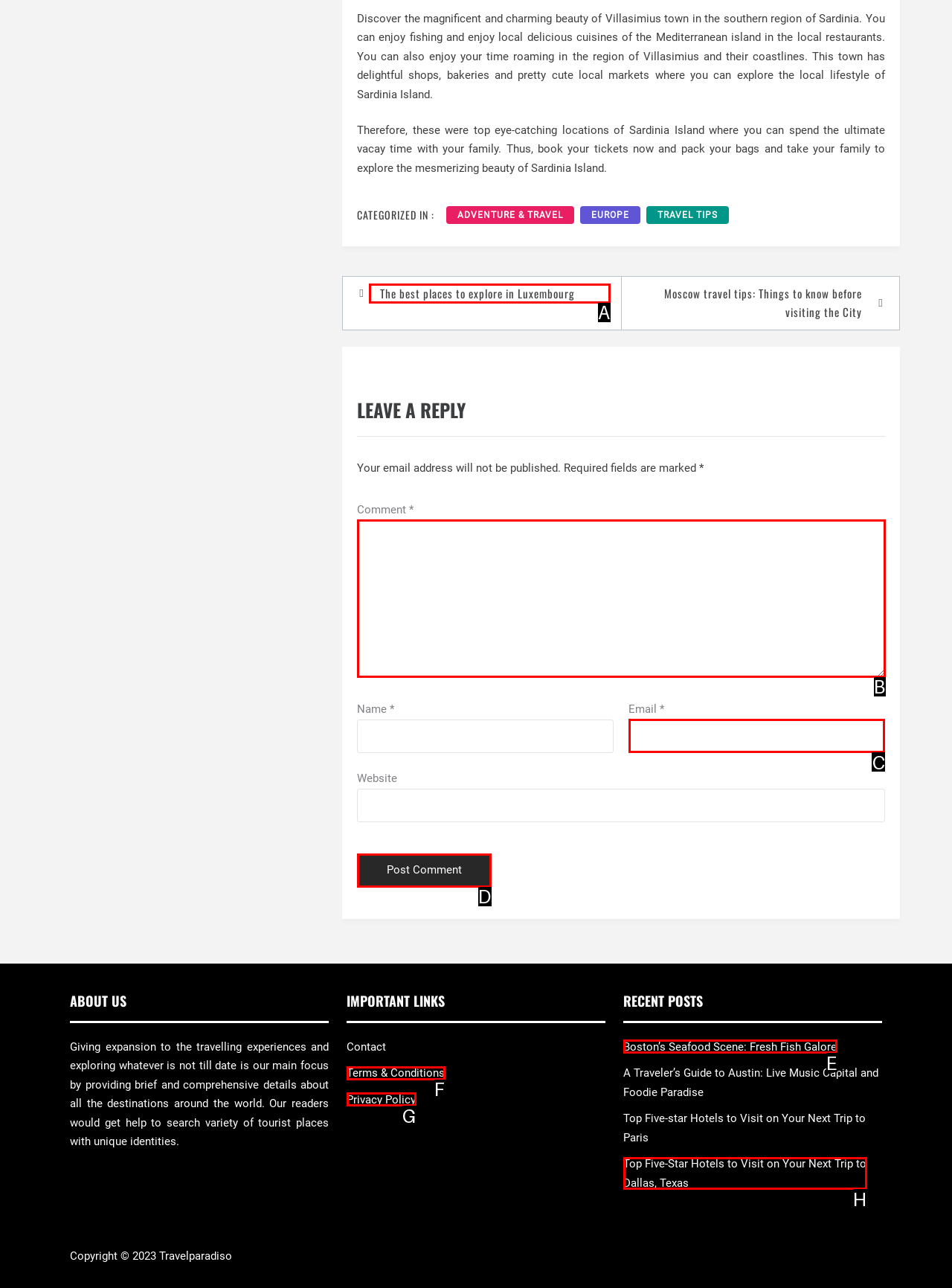Identify the option that corresponds to the description: Privacy Policy. Provide only the letter of the option directly.

G